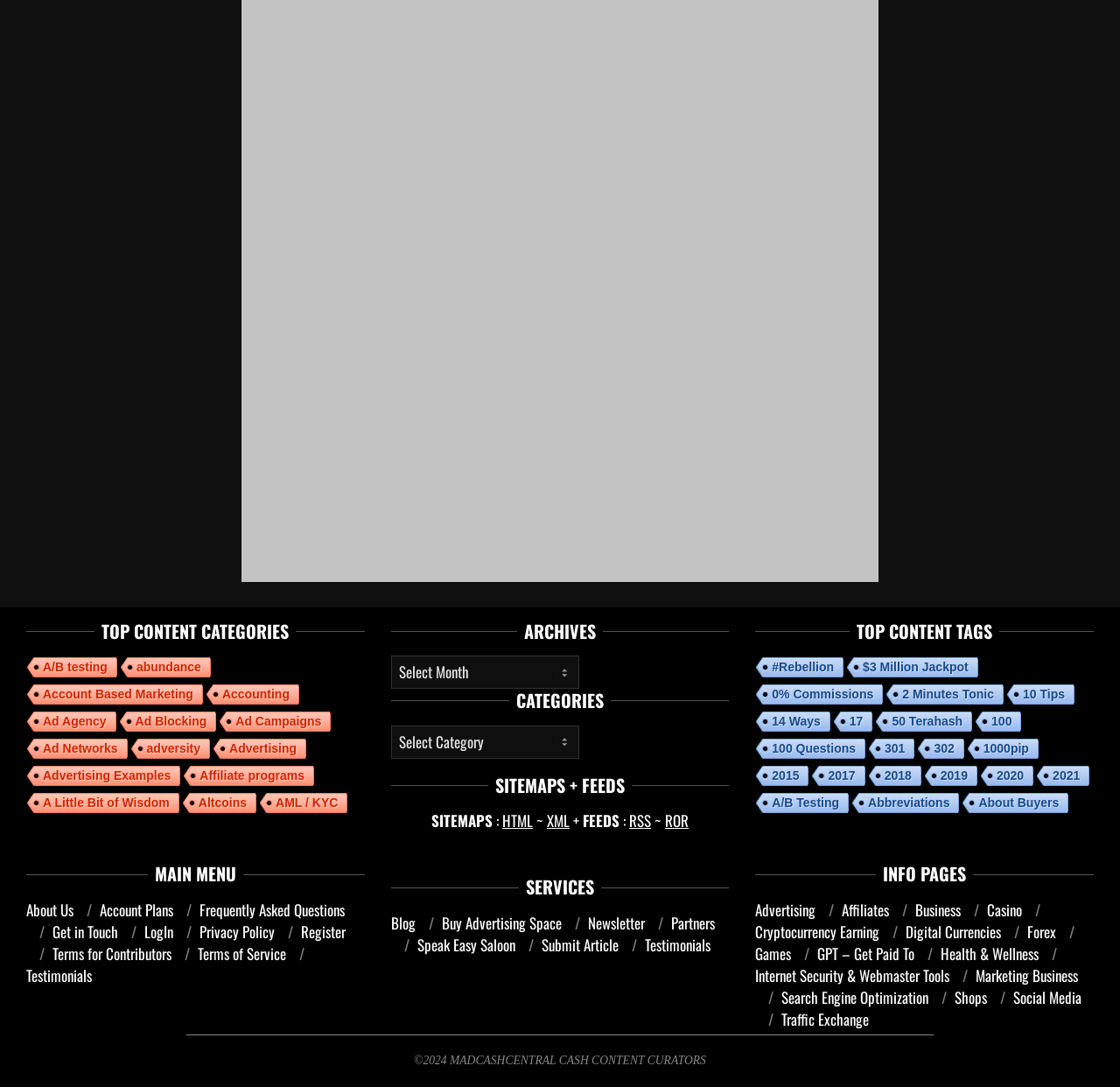How many links are listed under 'MAIN MENU'?
Using the image, give a concise answer in the form of a single word or short phrase.

9